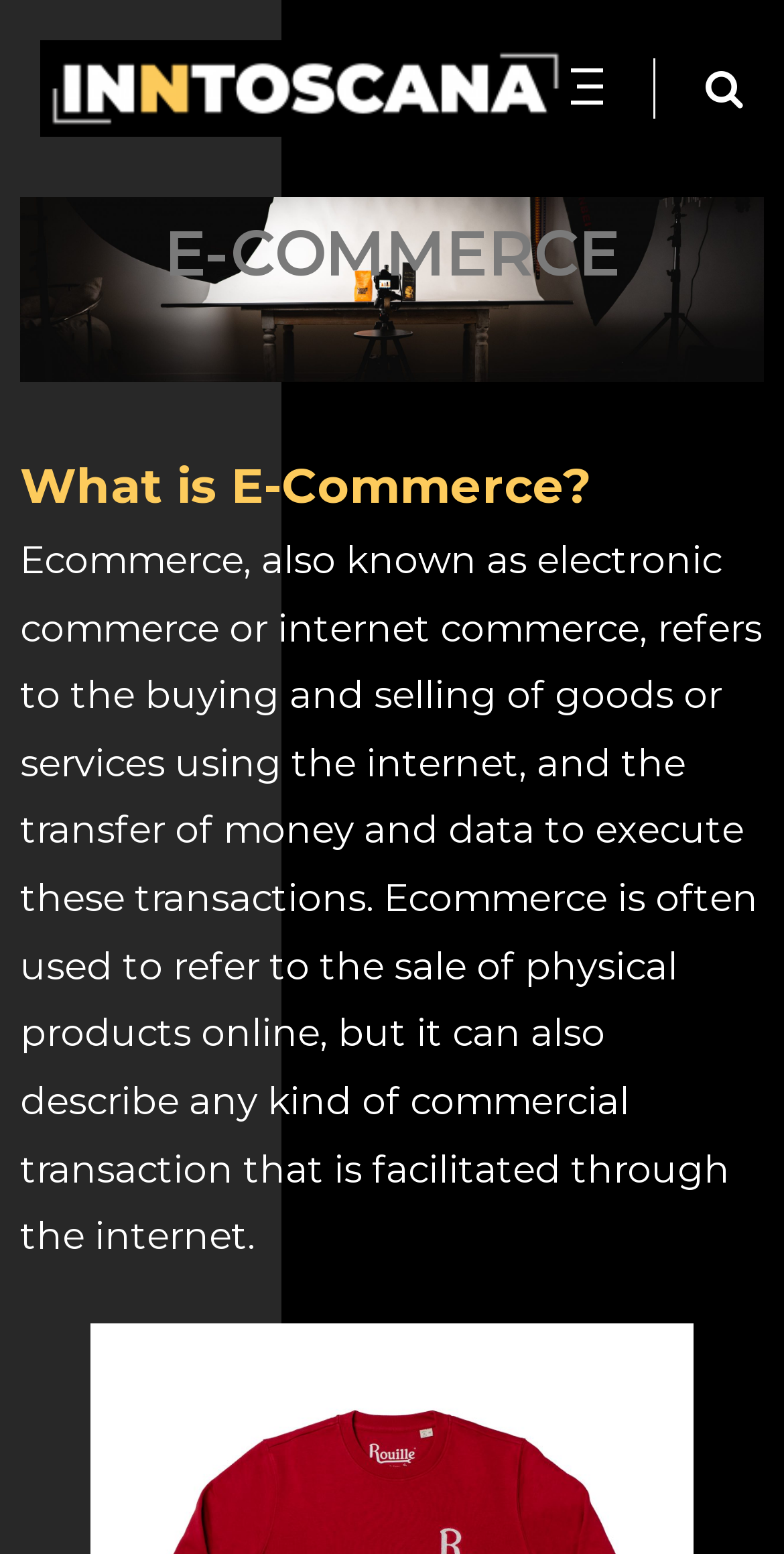Given the element description: "alt="inntoscana"", predict the bounding box coordinates of the UI element it refers to, using four float numbers between 0 and 1, i.e., [left, top, right, bottom].

[0.051, 0.043, 0.728, 0.067]